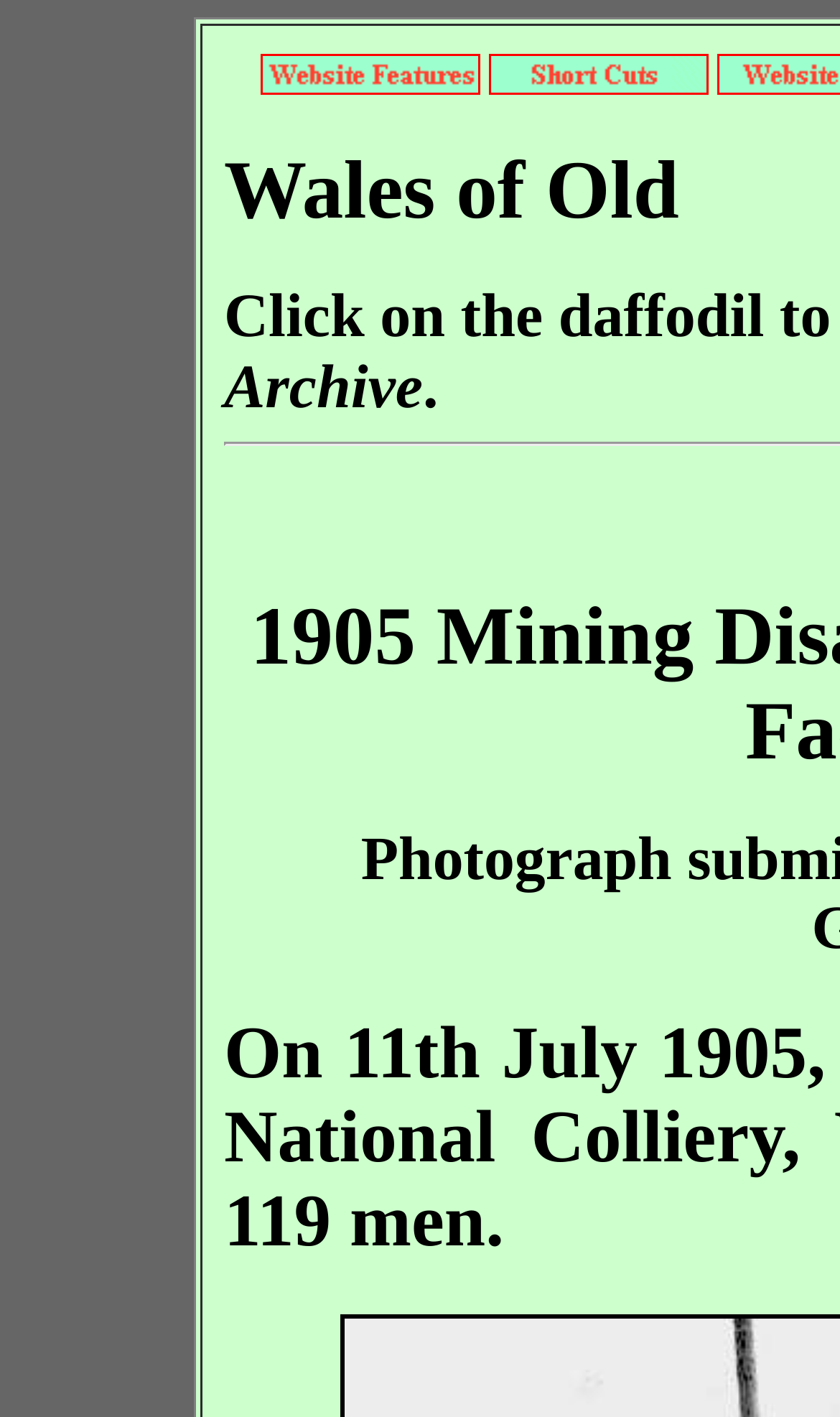Deliver a detailed narrative of the webpage's visual and textual elements.

The webpage "Wales of Old" has a prominent section at the top, divided into two columns. The left column is headed by "Details of each website feature (for newcomers)" and contains a link and an image with the same description. The right column is headed by "Direct links to each website feature (for regulars)" and also contains a link and an image with the same description. 

Below these columns, there is a single period (.) located near the center of the page.